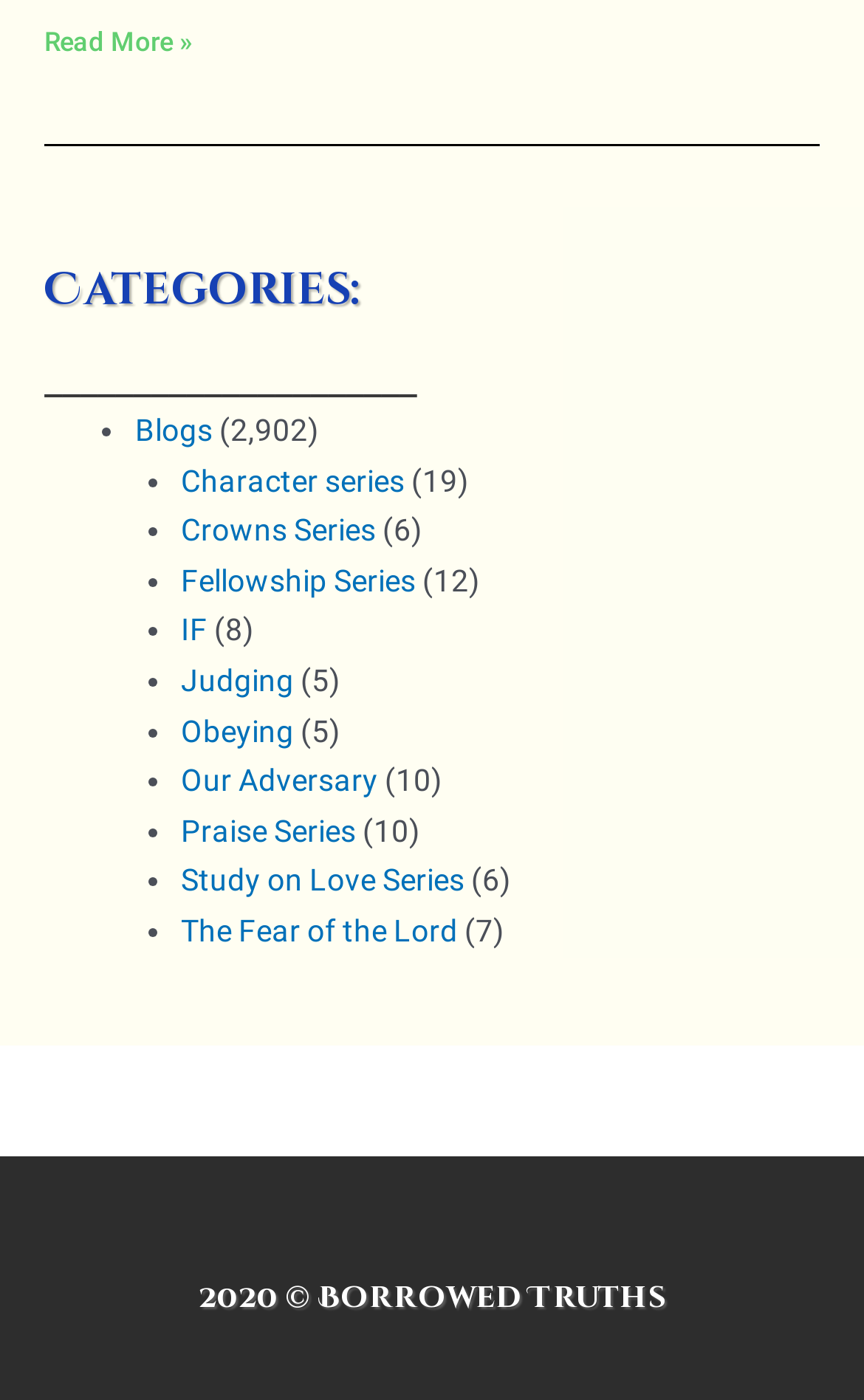How many articles are in the 'Praise Series' category?
Craft a detailed and extensive response to the question.

I found the 'Praise Series' category in the list and looked at the number in parentheses next to it, which indicates that there are 6 articles in this category.